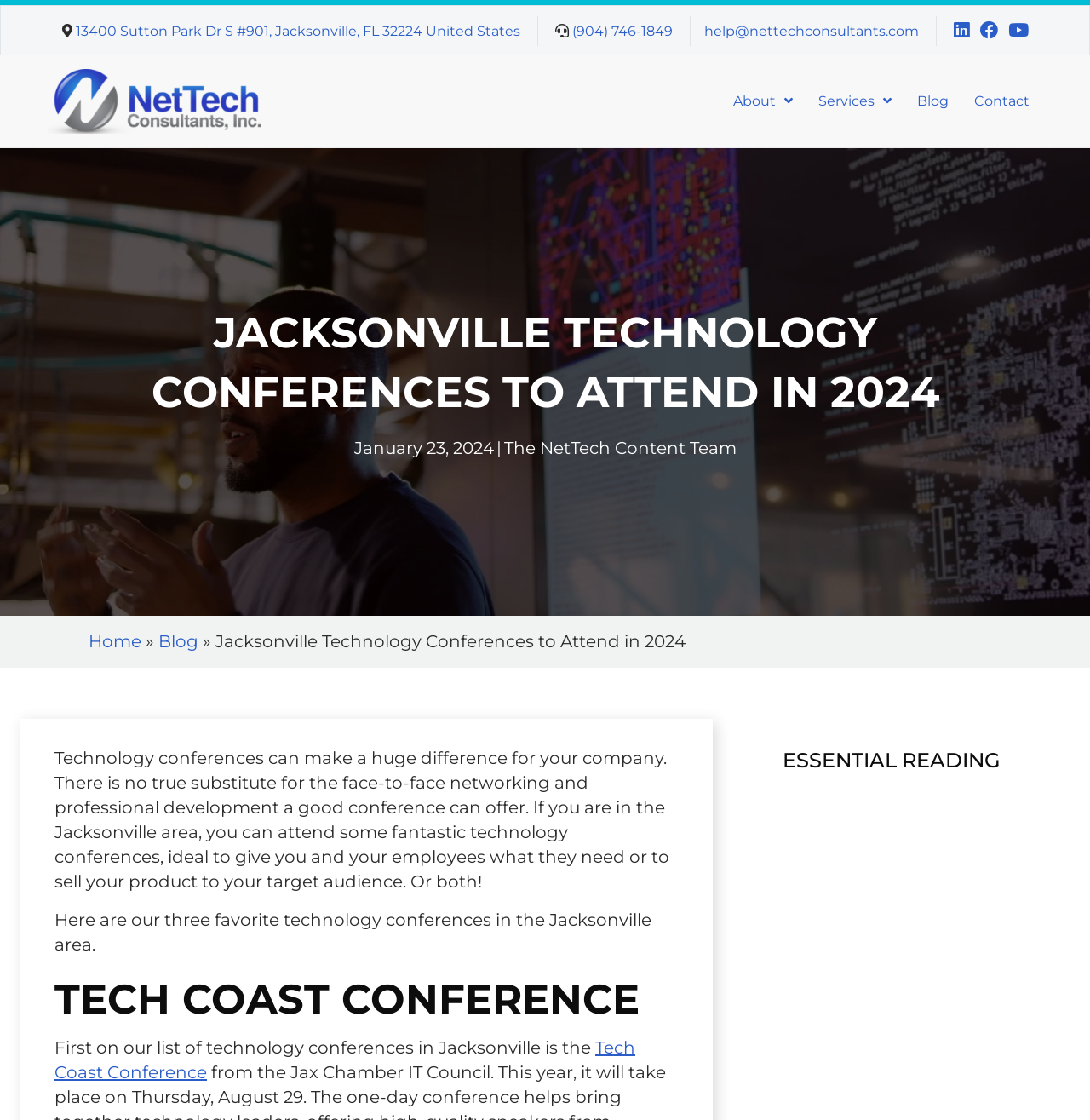Identify the main heading from the webpage and provide its text content.

JACKSONVILLE TECHNOLOGY CONFERENCES TO ATTEND IN 2024